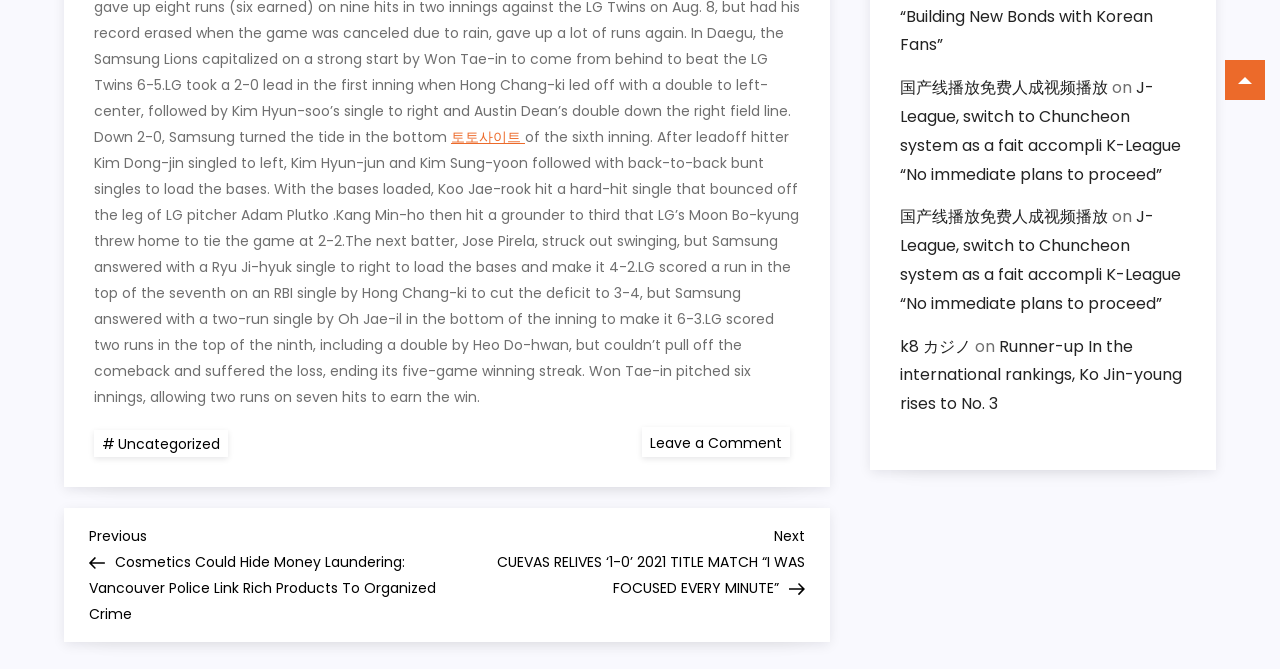Use one word or a short phrase to answer the question provided: 
What is the name of the team that won the game?

Kiwoom